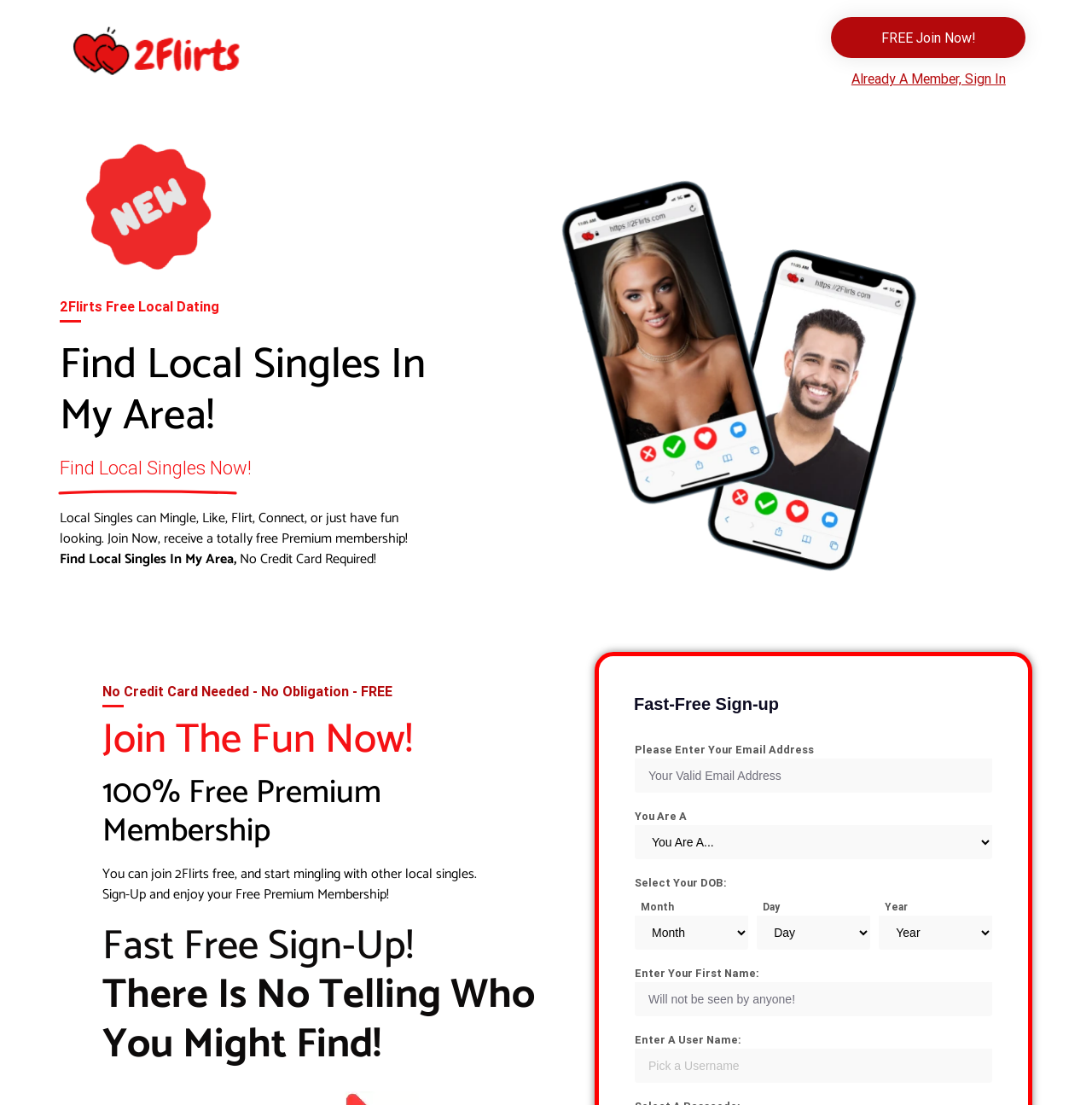Please locate the bounding box coordinates of the element that should be clicked to achieve the given instruction: "Enter your email address".

[0.581, 0.686, 0.909, 0.717]